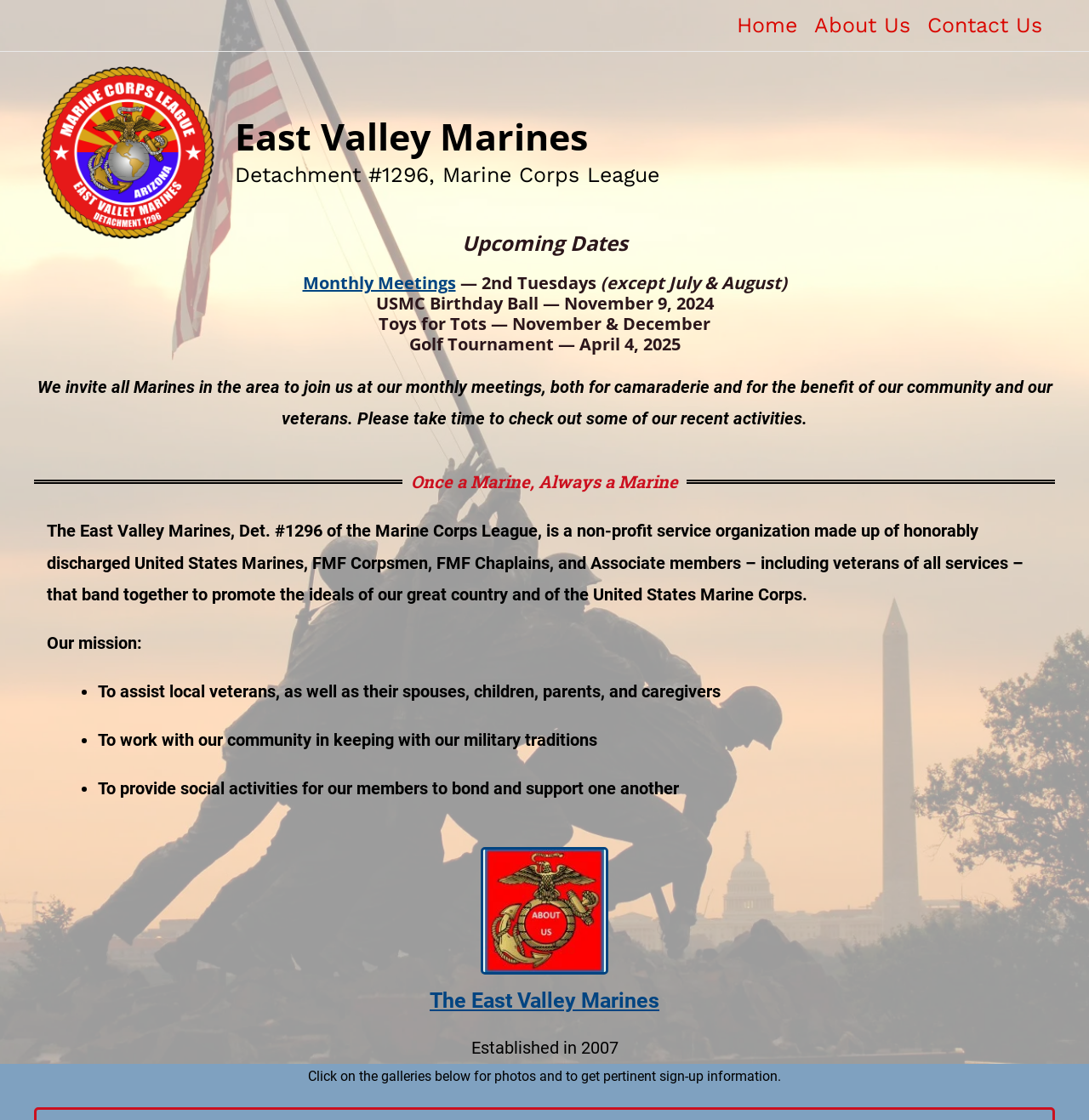Provide a brief response to the question below using one word or phrase:
What is the year the East Valley Marines was established?

2007